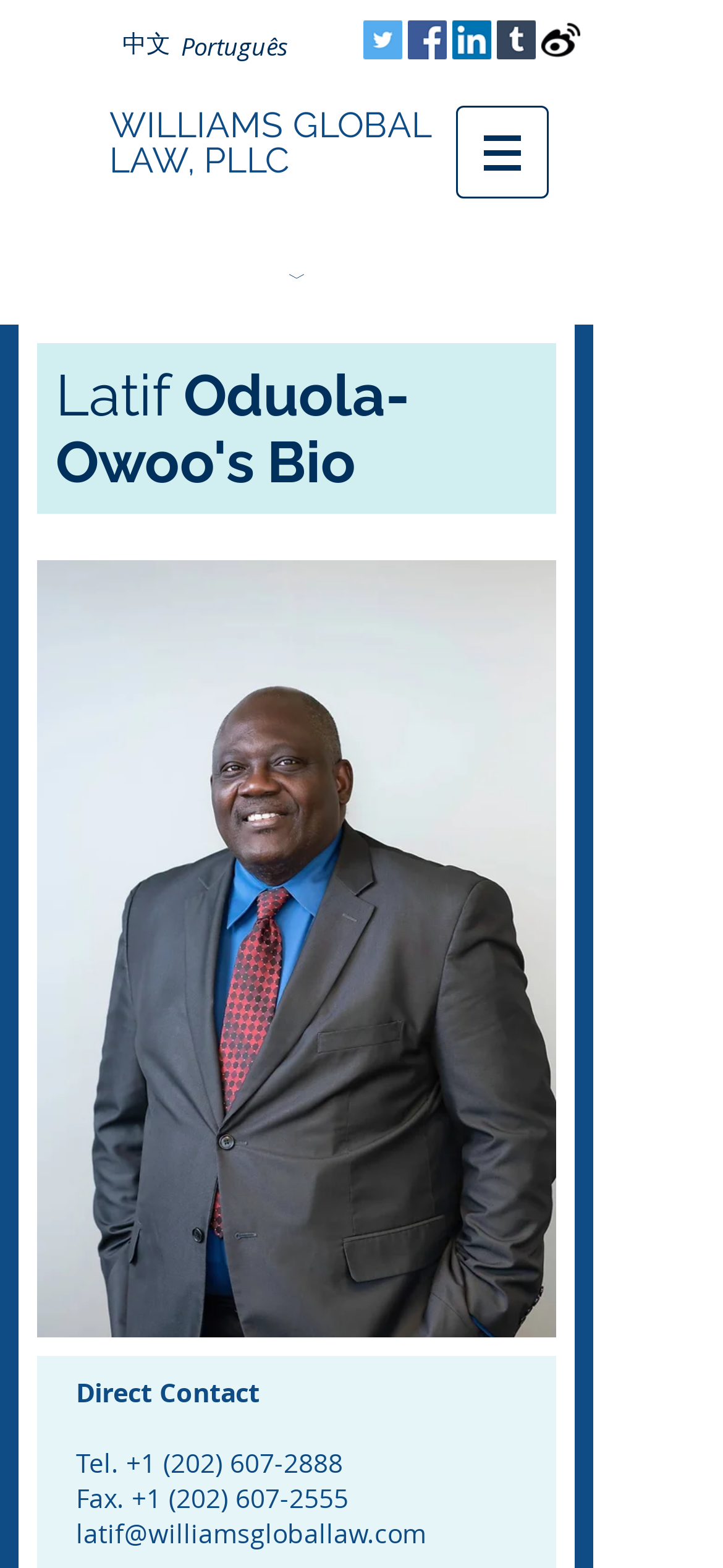Please answer the following question using a single word or phrase: 
What is the email address for direct contact?

latif@williamsgloballaw.com